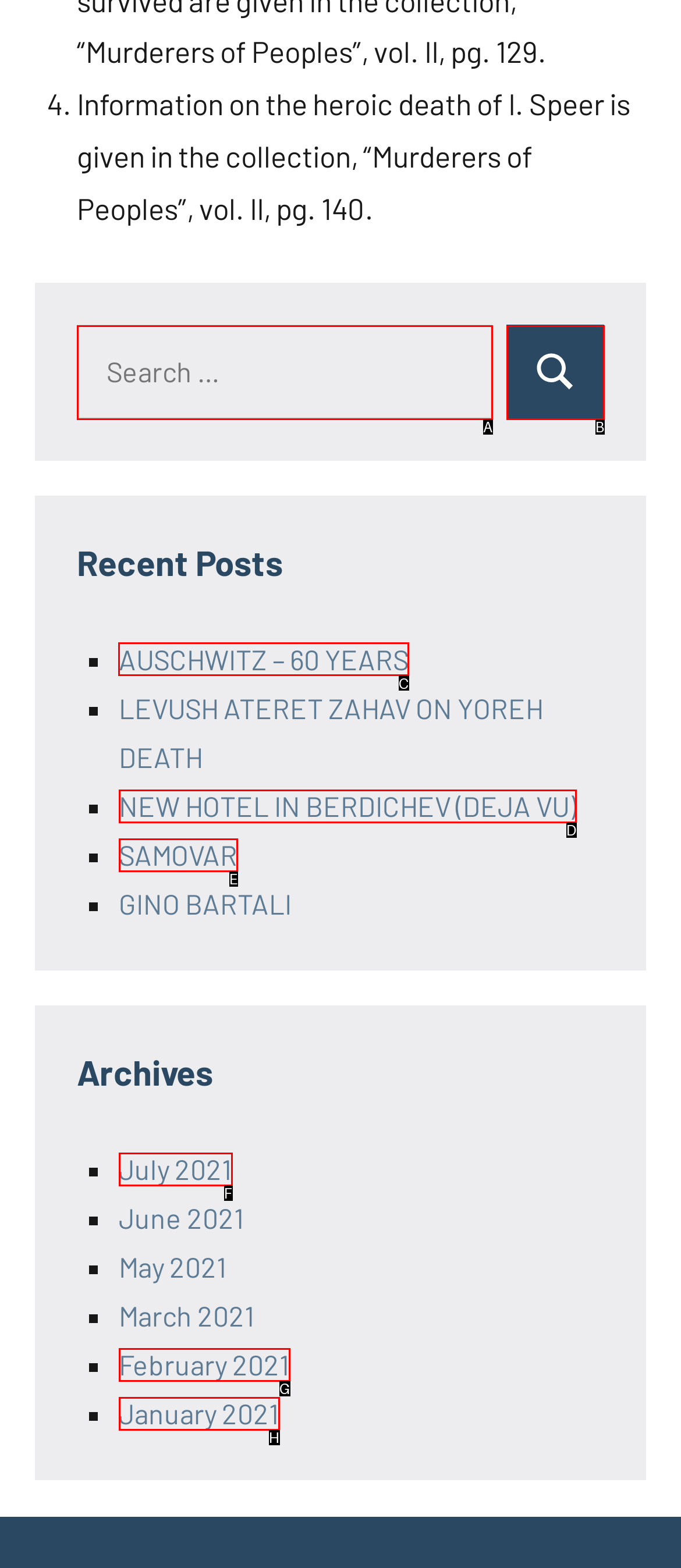Determine which HTML element I should select to execute the task: view AUSCHWITZ – 60 YEARS
Reply with the corresponding option's letter from the given choices directly.

C